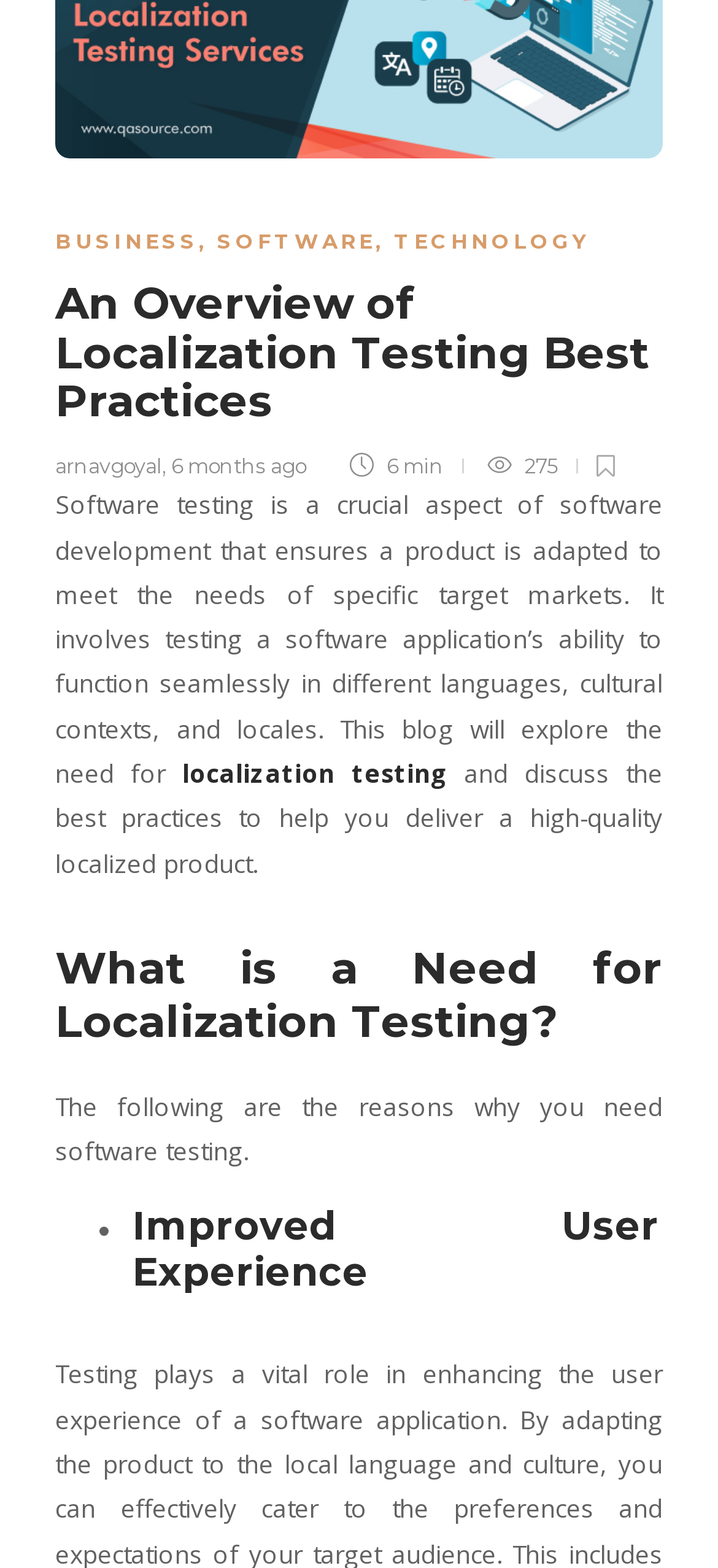Show the bounding box coordinates for the HTML element described as: "Business".

[0.077, 0.145, 0.277, 0.162]